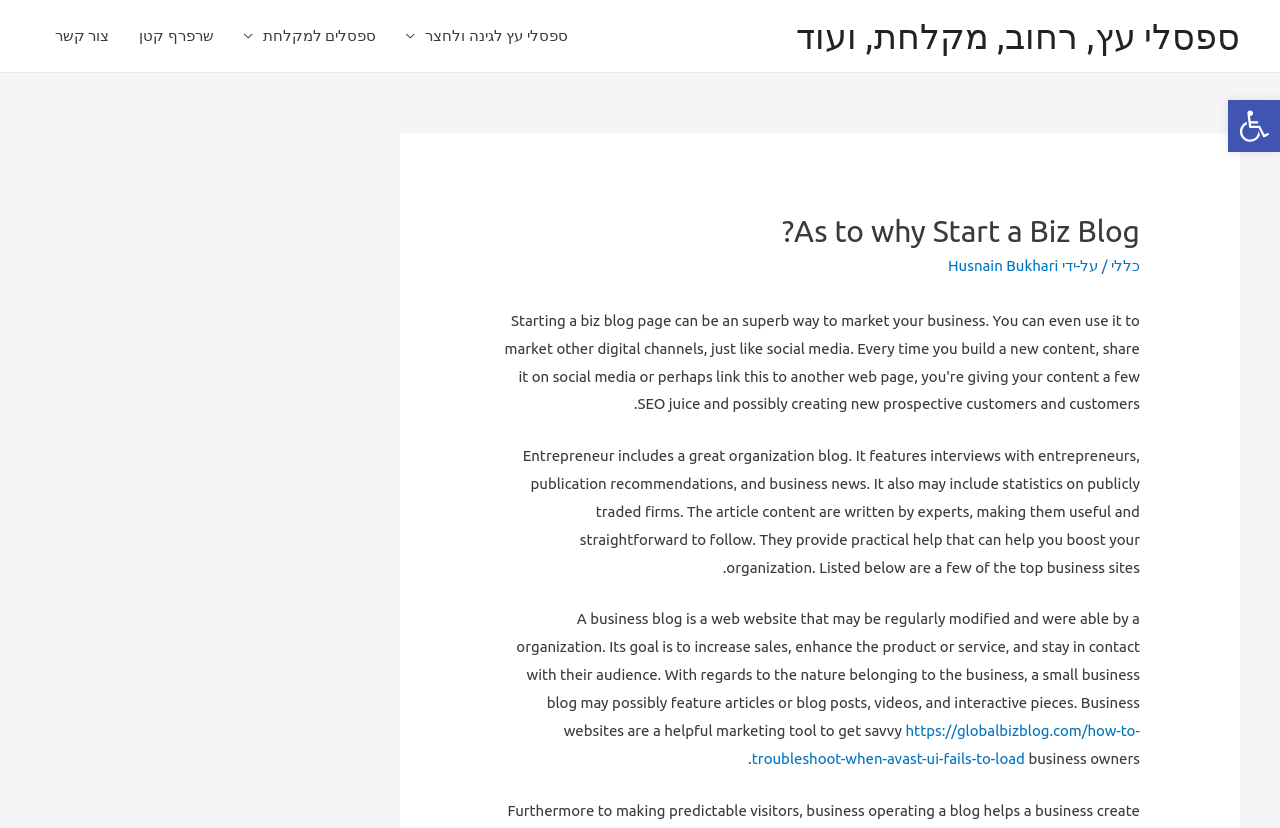What is the purpose of a business blog?
Based on the image, respond with a single word or phrase.

Increase sales, enhance product or service